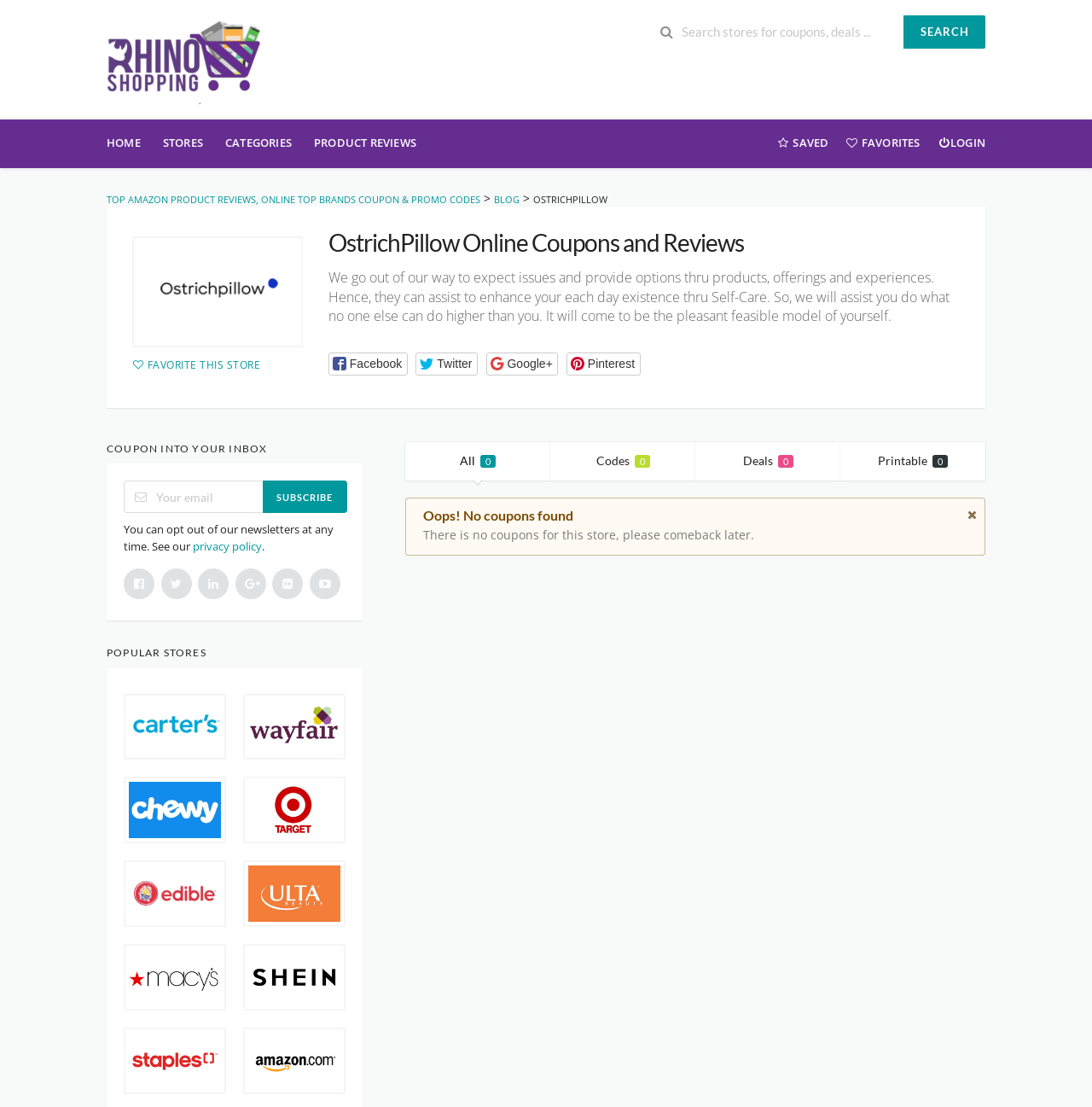Create a detailed description of the webpage's content and layout.

This webpage is about OstrichPillow Coupon Codes, with a focus on providing discounts and promotions for comfort pillows and free shipping. At the top, there is a navigation menu with links to "HOME", "STORES", "CATEGORIES", "PRODUCT REVIEWS", and more. Below the navigation menu, there is a search bar where users can search for coupons, deals, and stores.

The main content area is divided into several sections. The first section is about OstrichPillow Online Coupons and Reviews, with a brief description of the company's mission to enhance daily life through self-care. There are also social media buttons for Facebook, Twitter, Google+, and Pinterest.

Below this section, there is a section for coupon codes, with links to "All 0", "Codes 0", "Deals 0", and "Printable 0". However, there is a message indicating that no coupons were found for this store, and users are encouraged to come back later.

On the left side, there is a section for subscribing to newsletters, where users can enter their email address to receive coupons and promotions. There is also a section for popular stores, with links to various stores such as Carters, Wayfair, Chewy, Target, Edible Arrangements, Ulta Beauty, Macys, Shein, Staples, and Amazon, each with an accompanying image.

Throughout the webpage, there are various links and buttons, including a "SEARCH" button, a "LOGIN" link, and a "FAVORITE THIS STORE" link. The overall layout is organized, with clear headings and concise text, making it easy for users to navigate and find the information they need.